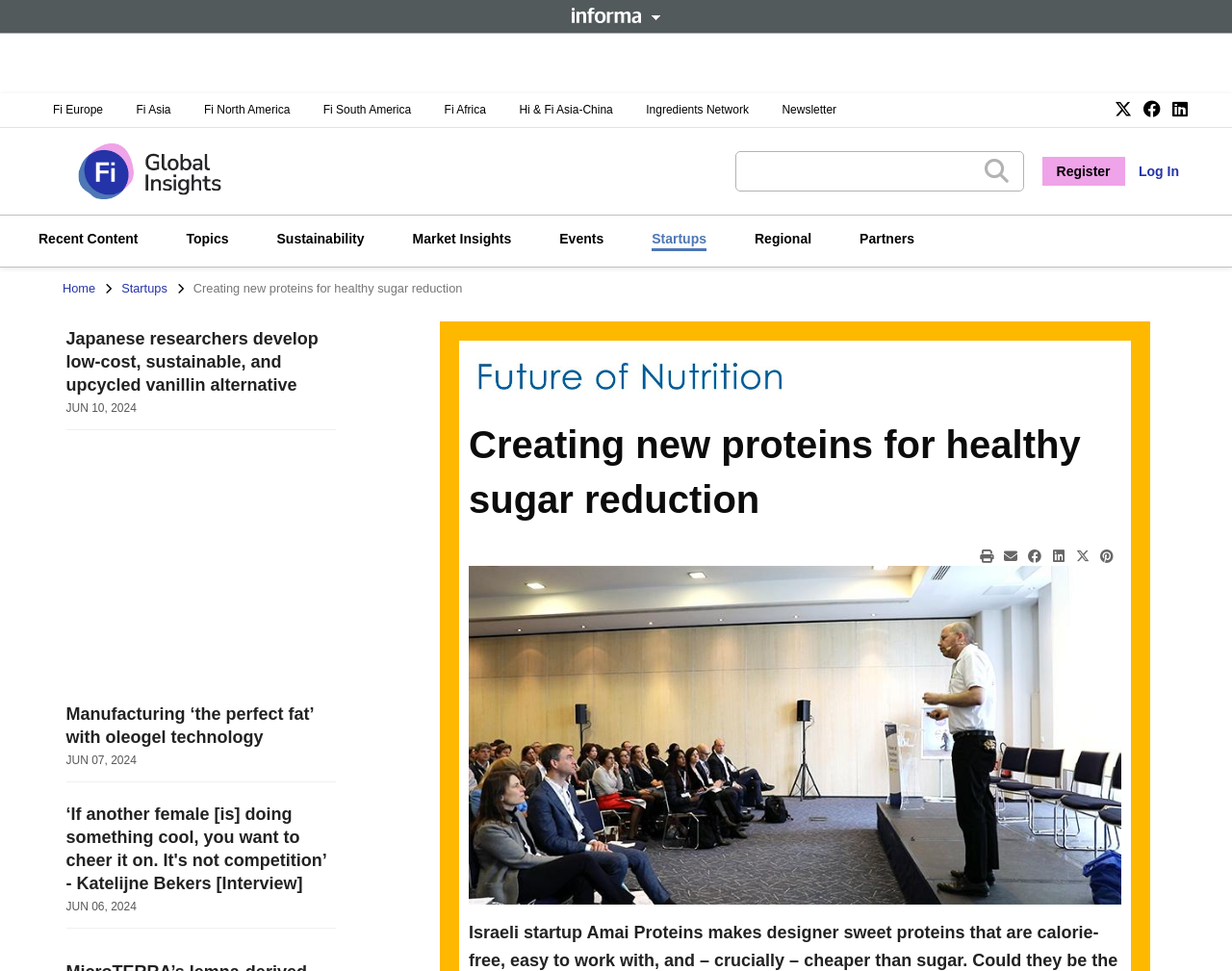Determine the bounding box coordinates of the region I should click to achieve the following instruction: "Search for something". Ensure the bounding box coordinates are four float numbers between 0 and 1, i.e., [left, top, right, bottom].

[0.597, 0.155, 0.831, 0.197]